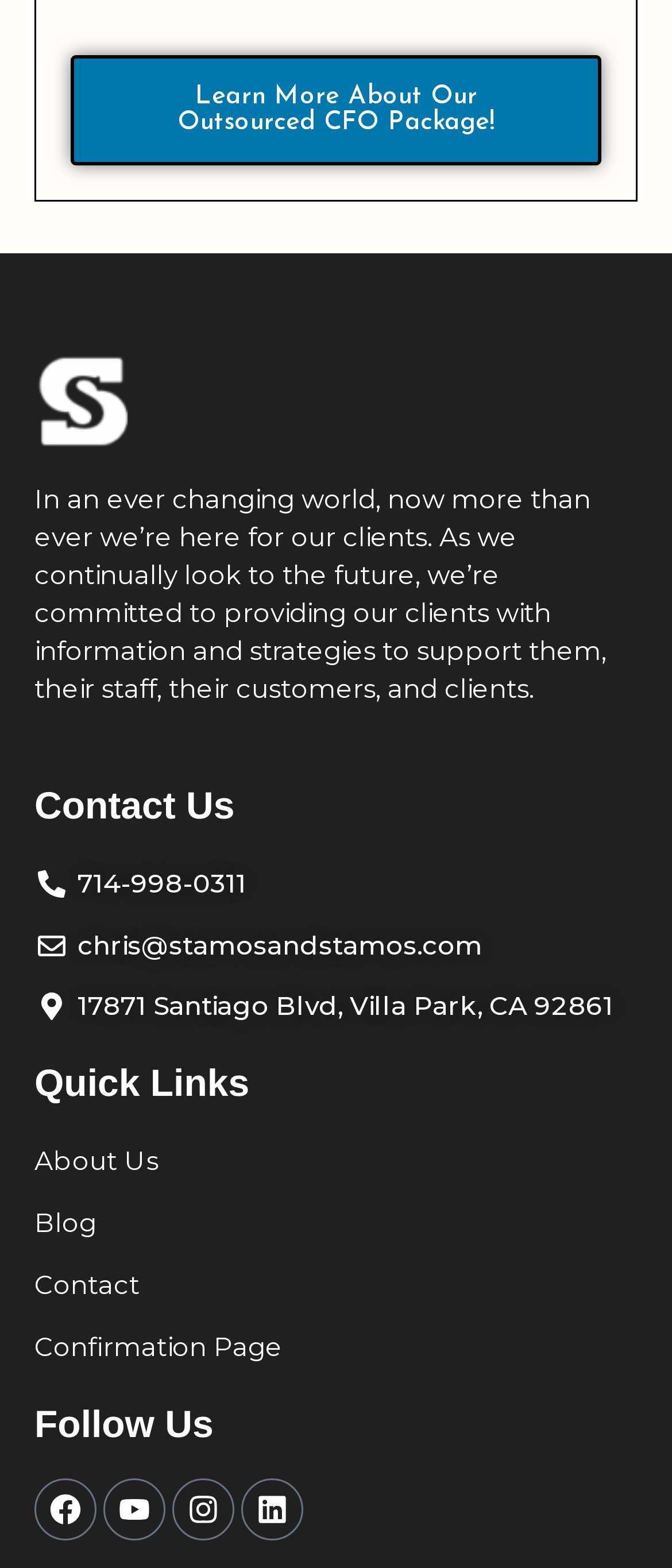Please find the bounding box coordinates in the format (top-left x, top-left y, bottom-right x, bottom-right y) for the given element description. Ensure the coordinates are floating point numbers between 0 and 1. Description: About Us

[0.051, 0.726, 0.949, 0.756]